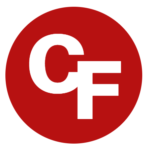What is the typeface of the 'CF' acronym?
Please answer the question with a single word or phrase, referencing the image.

Modern, bold